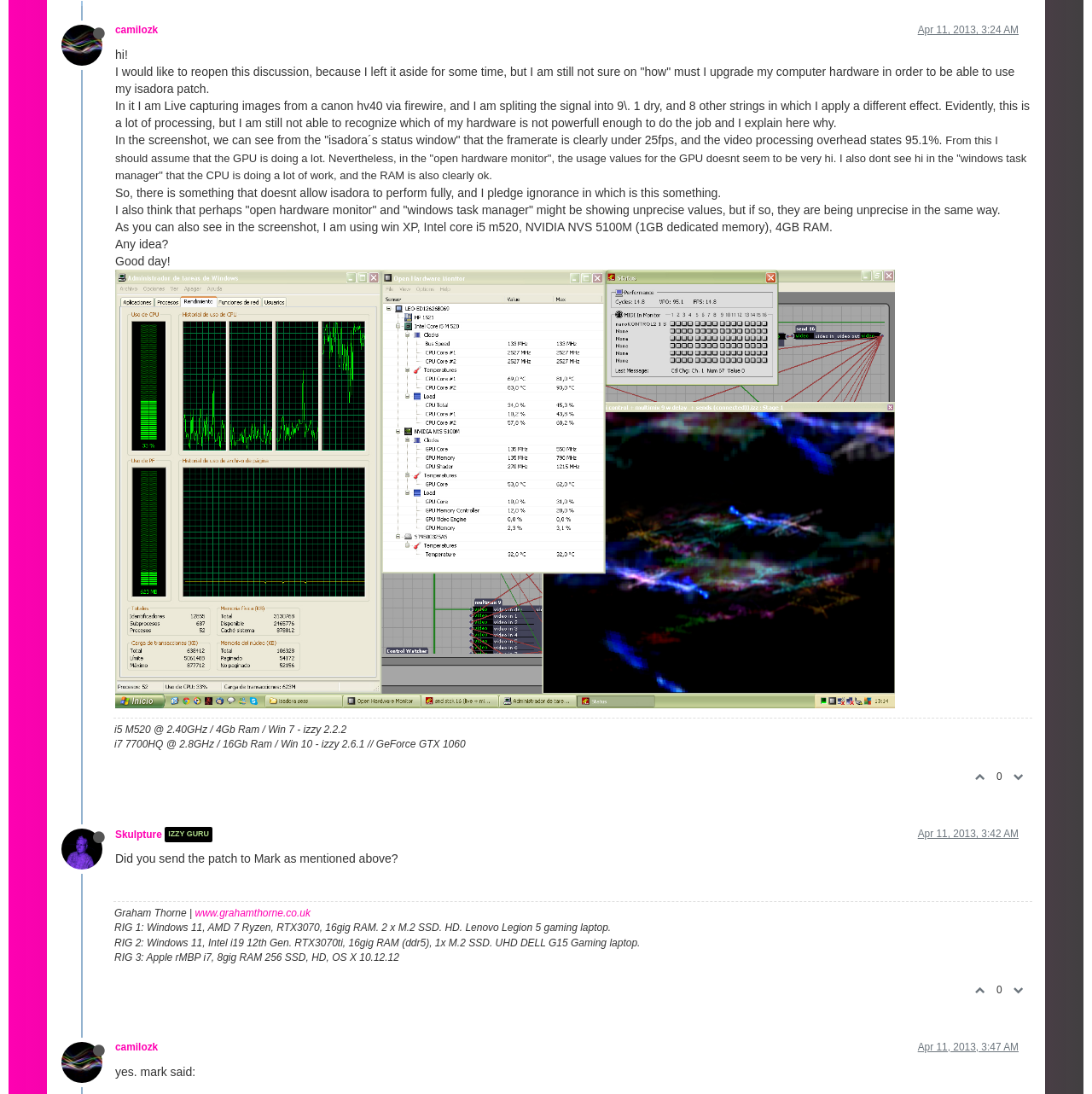Predict the bounding box for the UI component with the following description: "camilozk".

[0.105, 0.357, 0.145, 0.368]